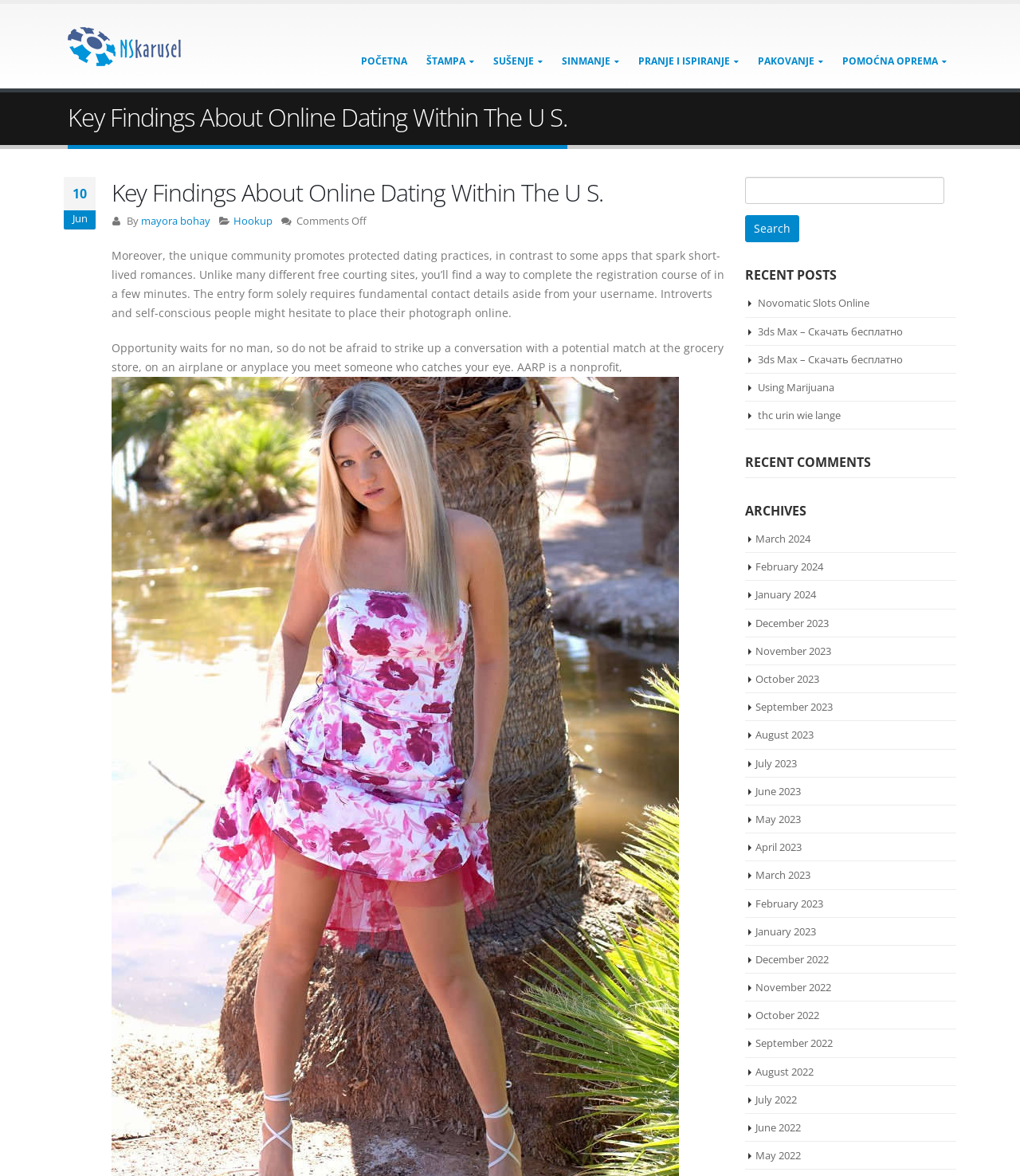Specify the bounding box coordinates of the area to click in order to follow the given instruction: "Search for something."

[0.73, 0.15, 0.938, 0.206]